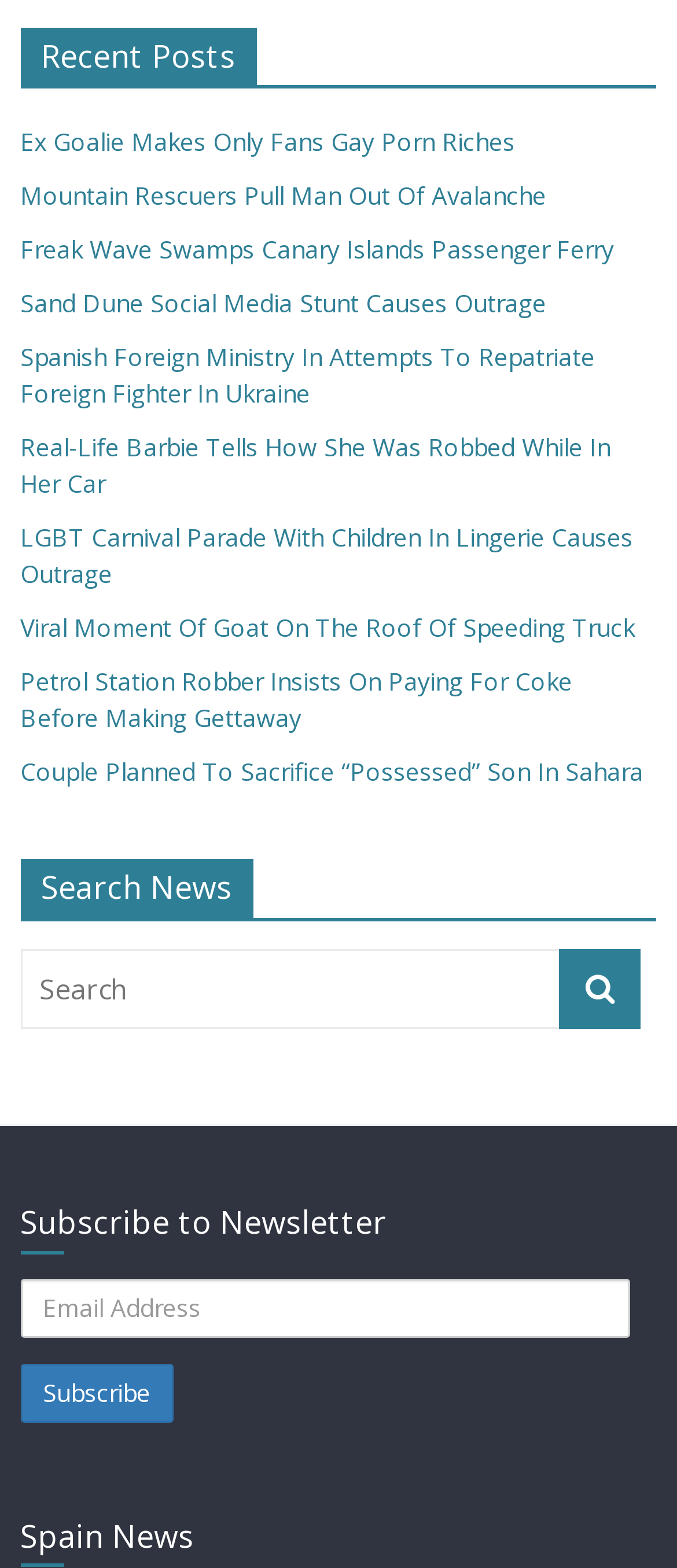Given the element description name="s" placeholder="Search", predict the bounding box coordinates for the UI element in the webpage screenshot. The format should be (top-left x, top-left y, bottom-right x, bottom-right y), and the values should be between 0 and 1.

[0.03, 0.605, 0.829, 0.656]